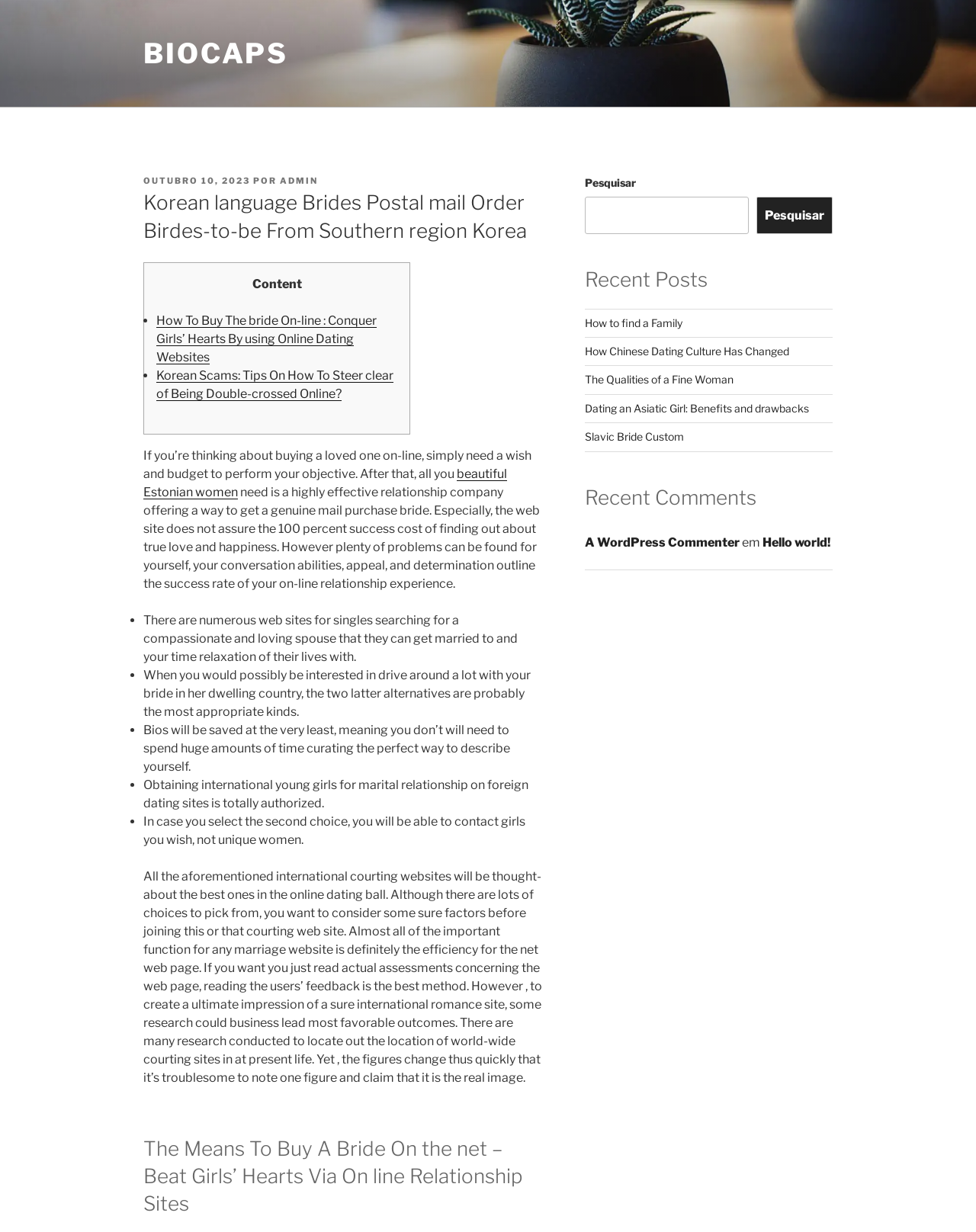Please extract the primary headline from the webpage.

Korean language Brides Postal mail Order Birdes-to-be From Southern region Korea